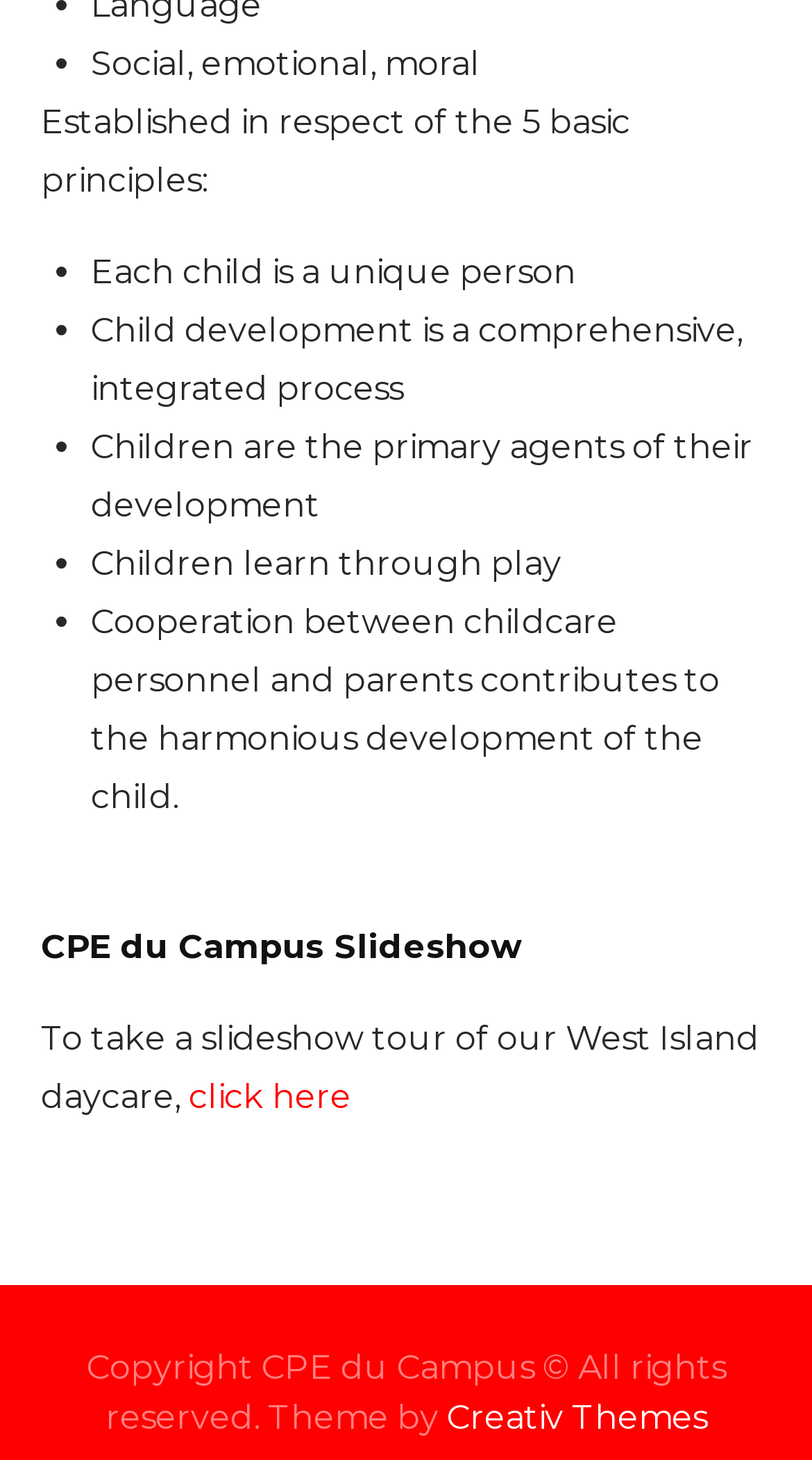Please determine the bounding box of the UI element that matches this description: click here. The coordinates should be given as (top-left x, top-left y, bottom-right x, bottom-right y), with all values between 0 and 1.

[0.232, 0.737, 0.432, 0.764]